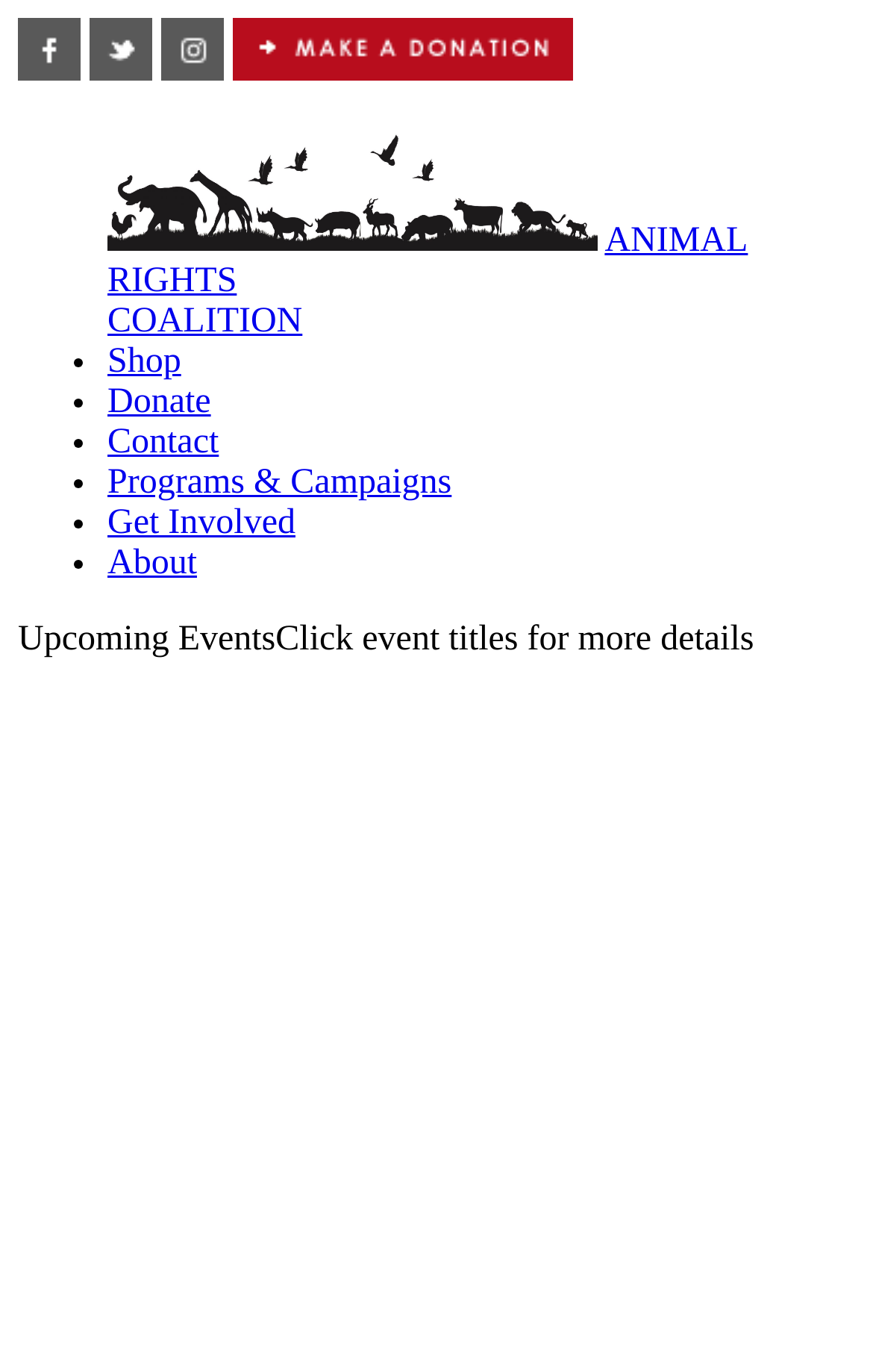Locate the bounding box coordinates of the clickable region necessary to complete the following instruction: "Explore the Programs & Campaigns". Provide the coordinates in the format of four float numbers between 0 and 1, i.e., [left, top, right, bottom].

[0.123, 0.338, 0.517, 0.366]